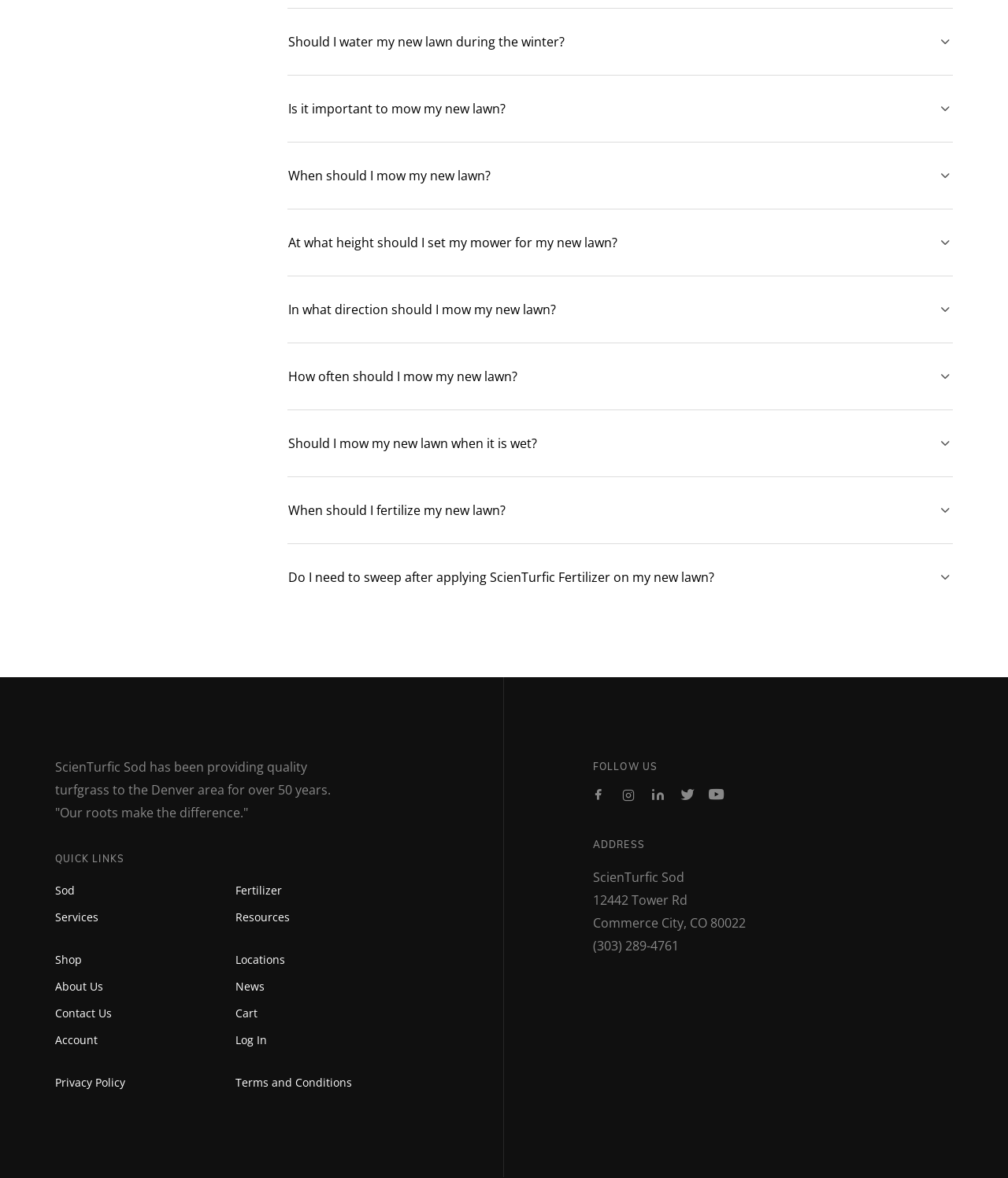Please determine the bounding box coordinates of the element's region to click for the following instruction: "Go to 'Sod'".

[0.055, 0.749, 0.074, 0.762]